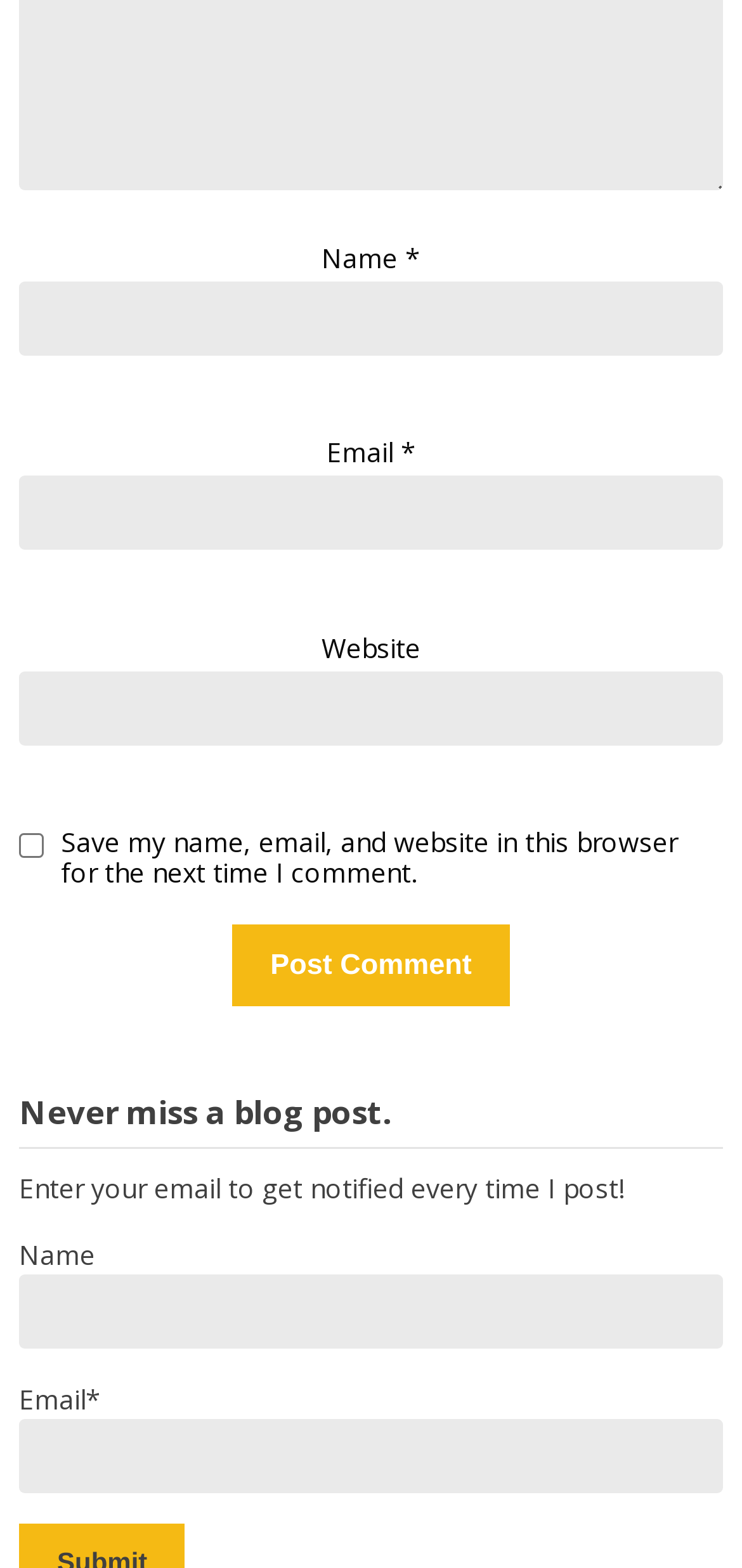Using the element description provided, determine the bounding box coordinates in the format (top-left x, top-left y, bottom-right x, bottom-right y). Ensure that all values are floating point numbers between 0 and 1. Element description: parent_node: Email * aria-describedby="email-notes" name="email"

[0.026, 0.304, 0.974, 0.351]